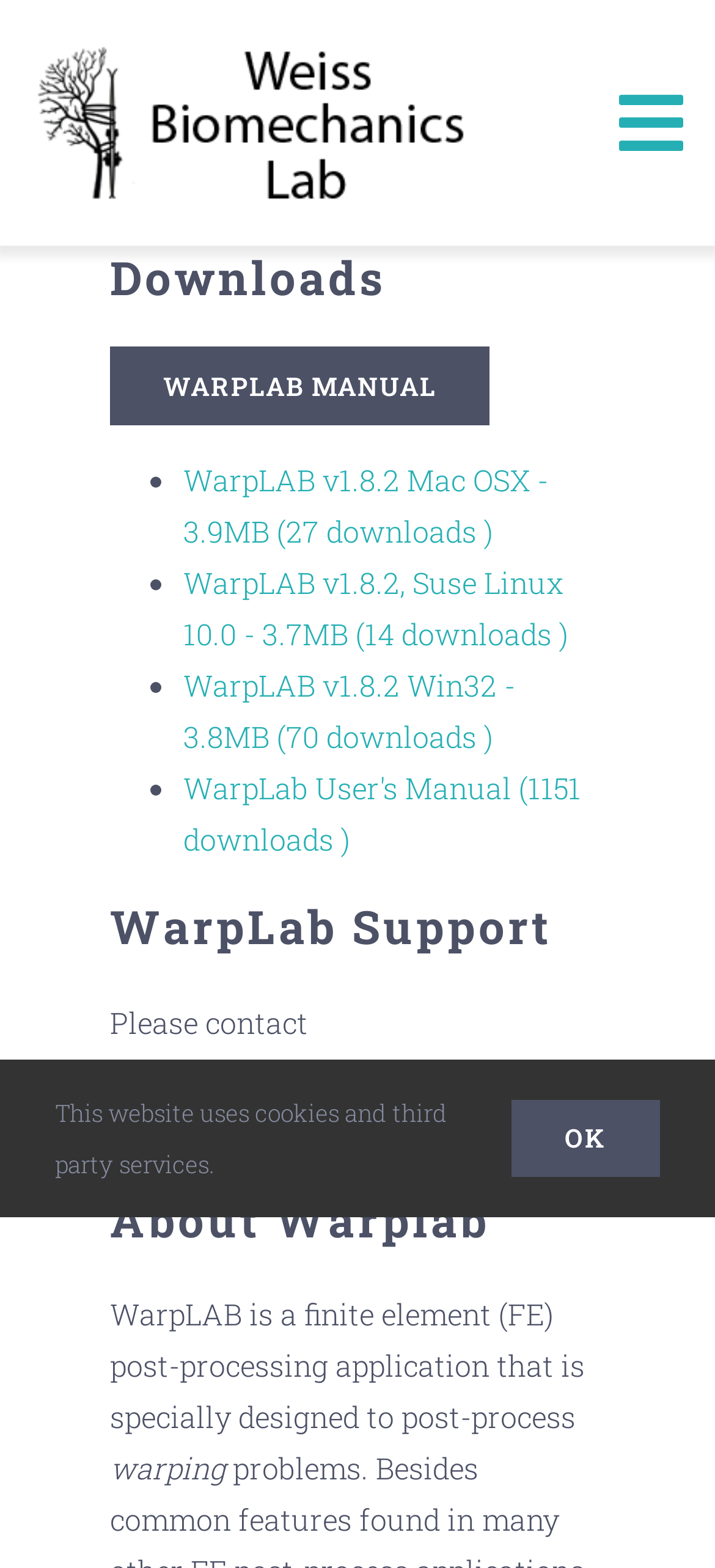Identify the bounding box coordinates of the region that needs to be clicked to carry out this instruction: "Contact support". Provide these coordinates as four float numbers ranging from 0 to 1, i.e., [left, top, right, bottom].

[0.154, 0.639, 0.695, 0.729]